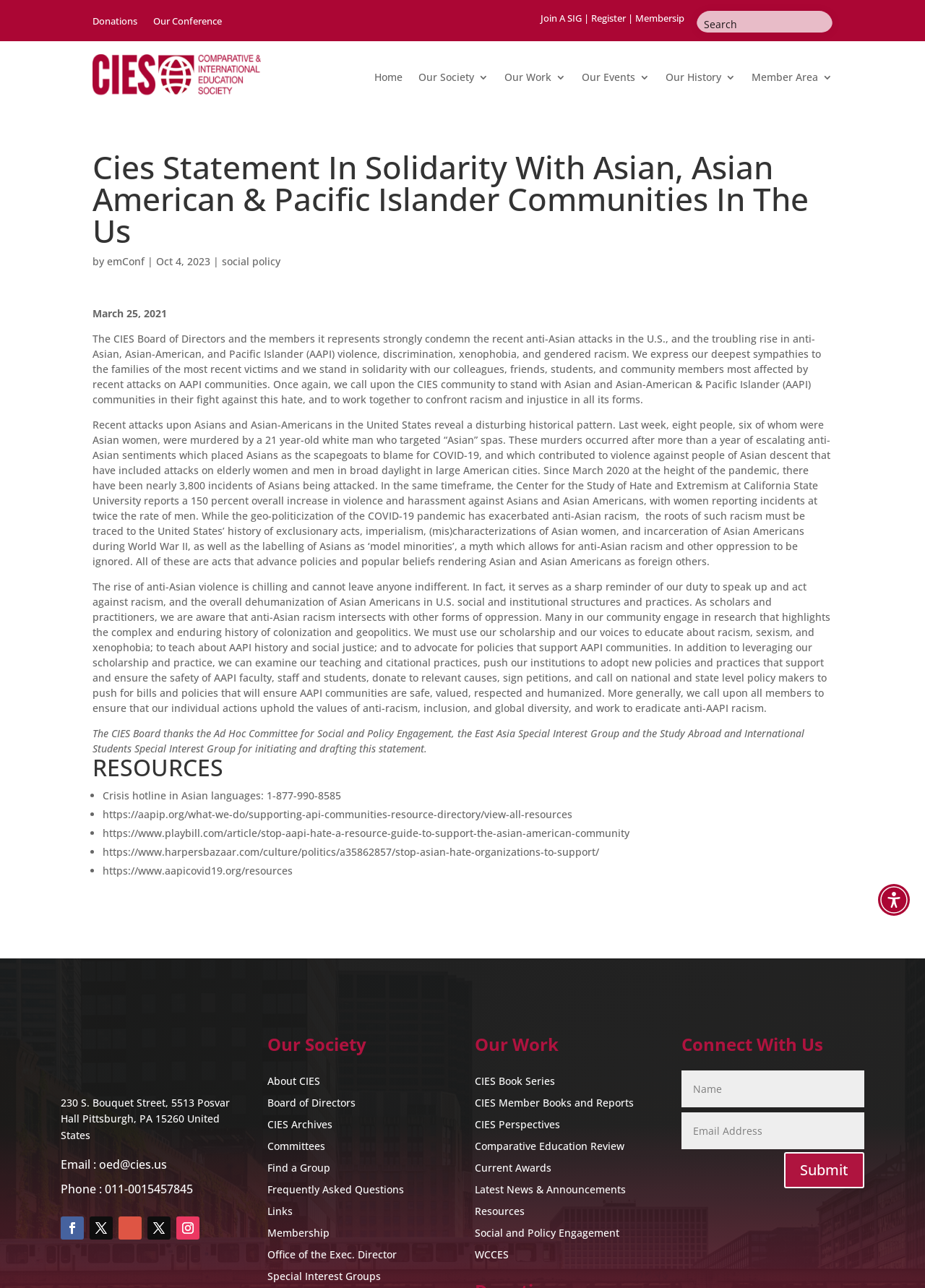Please identify the webpage's heading and generate its text content.

Cies Statement In Solidarity With Asian, Asian American & Pacific Islander Communities In The Us